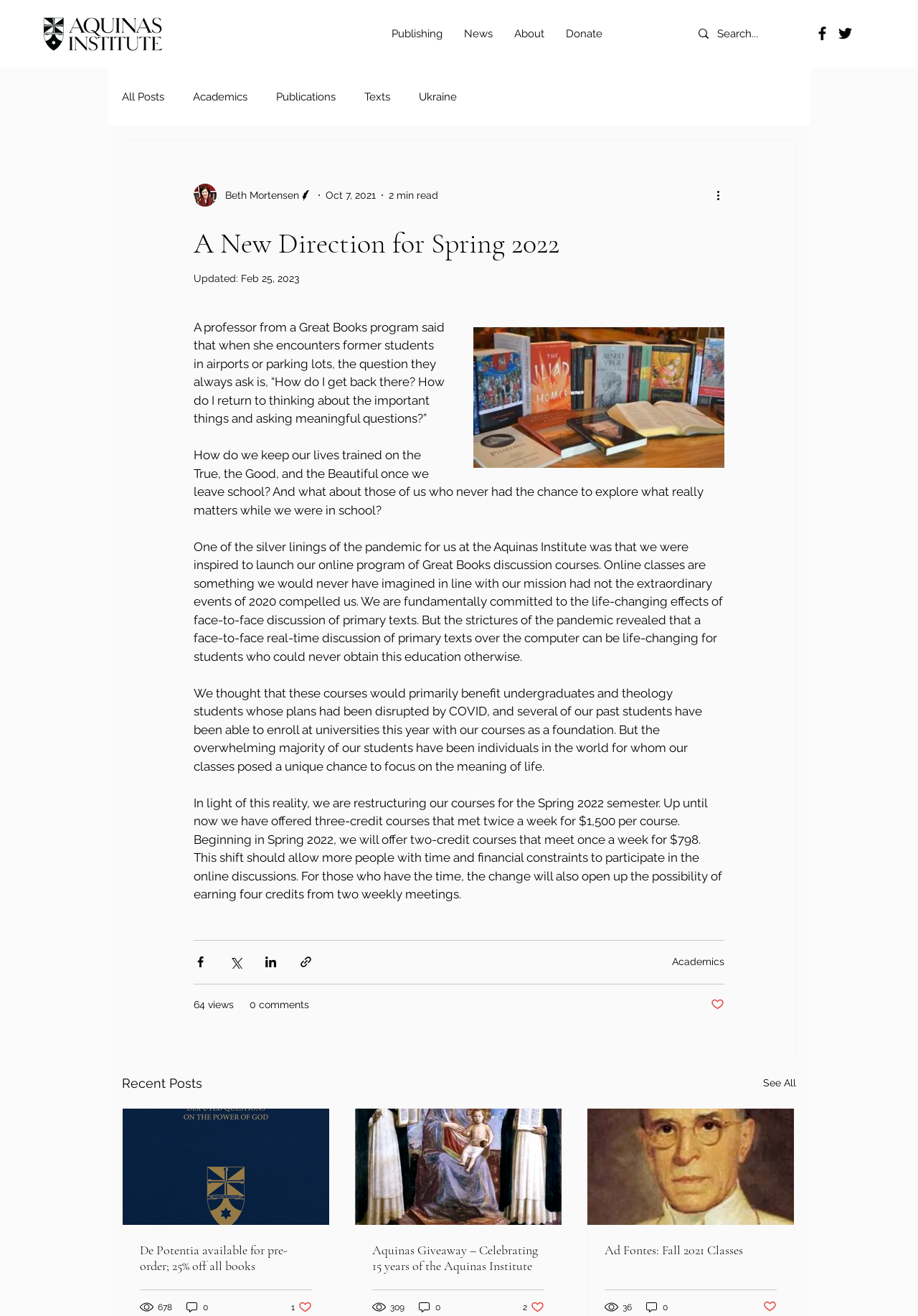What is the purpose of the button 'More actions'?
Provide a one-word or short-phrase answer based on the image.

To show more actions